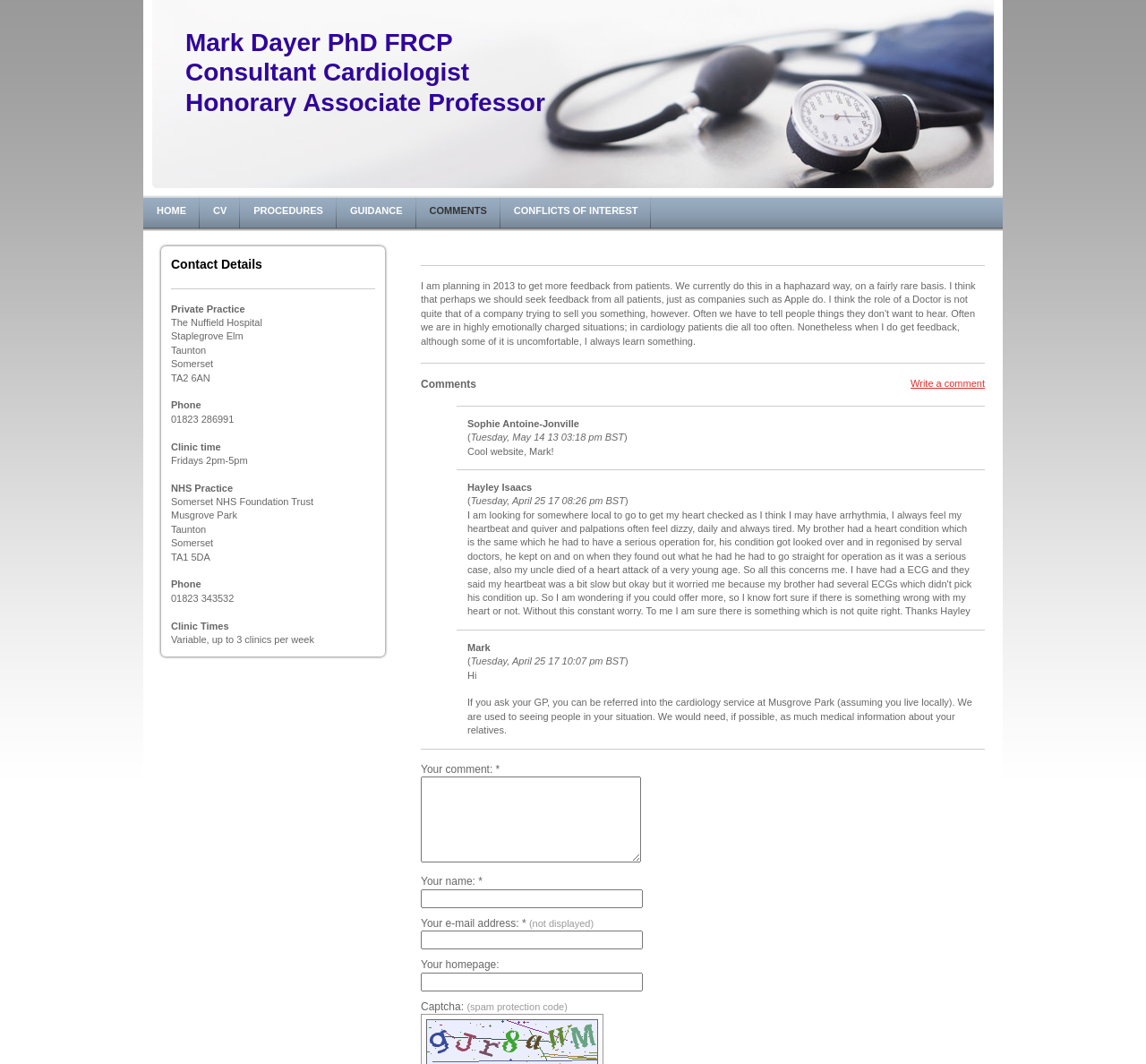Determine the bounding box coordinates of the region I should click to achieve the following instruction: "Click on the PROCEDURES link". Ensure the bounding box coordinates are four float numbers between 0 and 1, i.e., [left, top, right, bottom].

[0.21, 0.185, 0.294, 0.215]